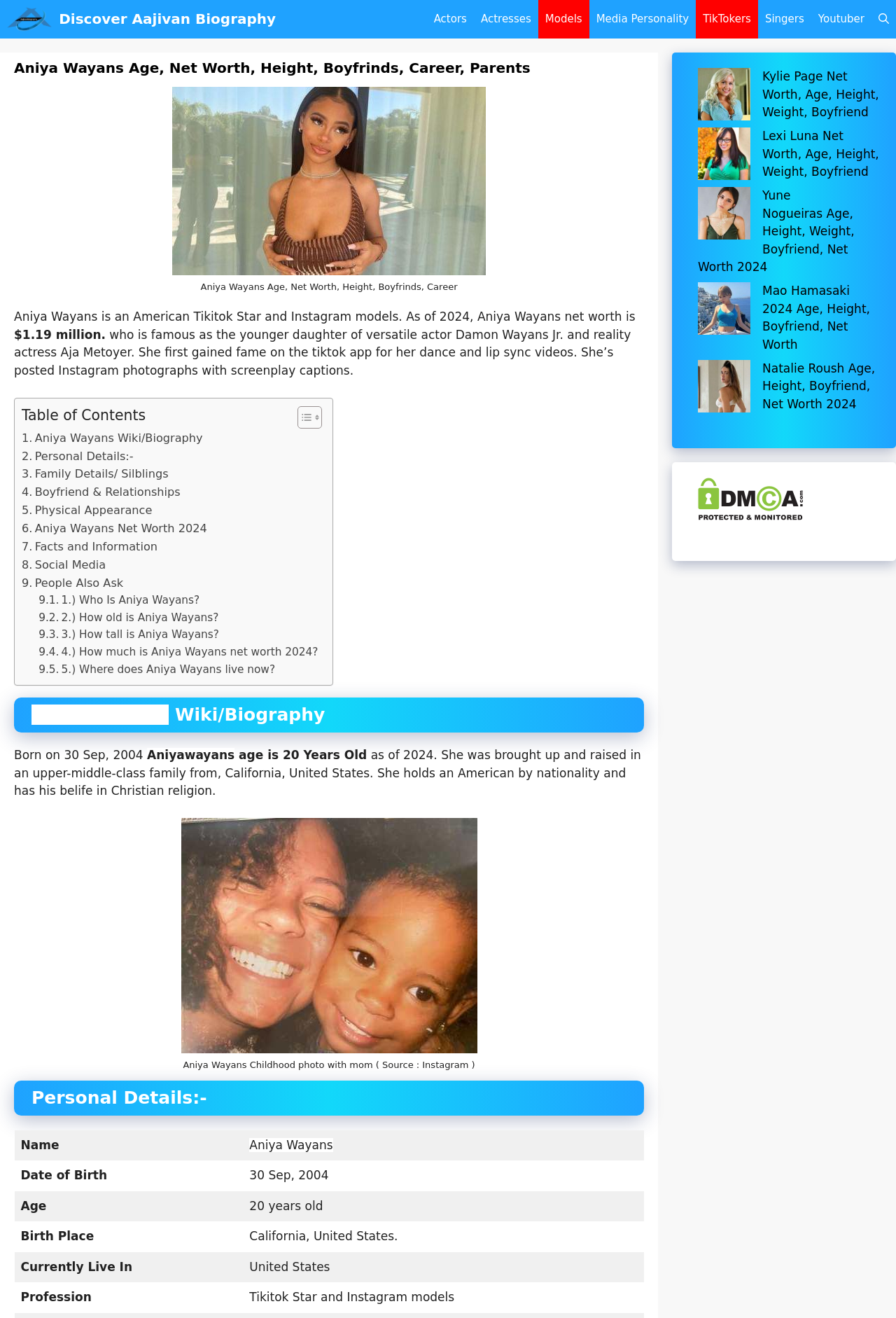Can you look at the image and give a comprehensive answer to the question:
Who is Aniya Wayans' father?

The webpage mentions that Aniya Wayans is the younger daughter of versatile actor Damon Wayans Jr. and reality actress Aja Metoyer. This information is provided in the section that describes her personal life.